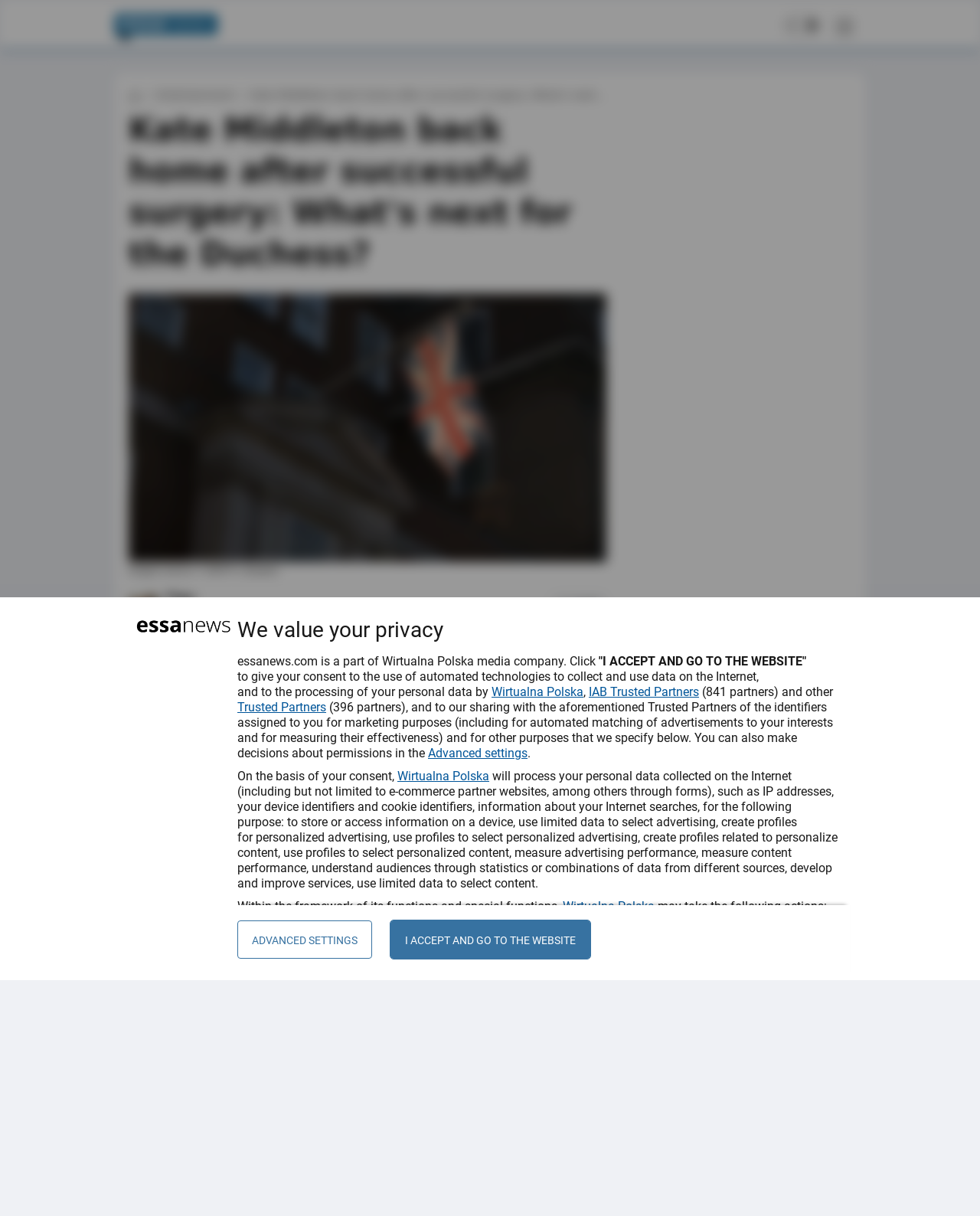Locate the bounding box coordinates of the element you need to click to accomplish the task described by this instruction: "Click the 'Entertainment' link".

[0.16, 0.072, 0.239, 0.085]